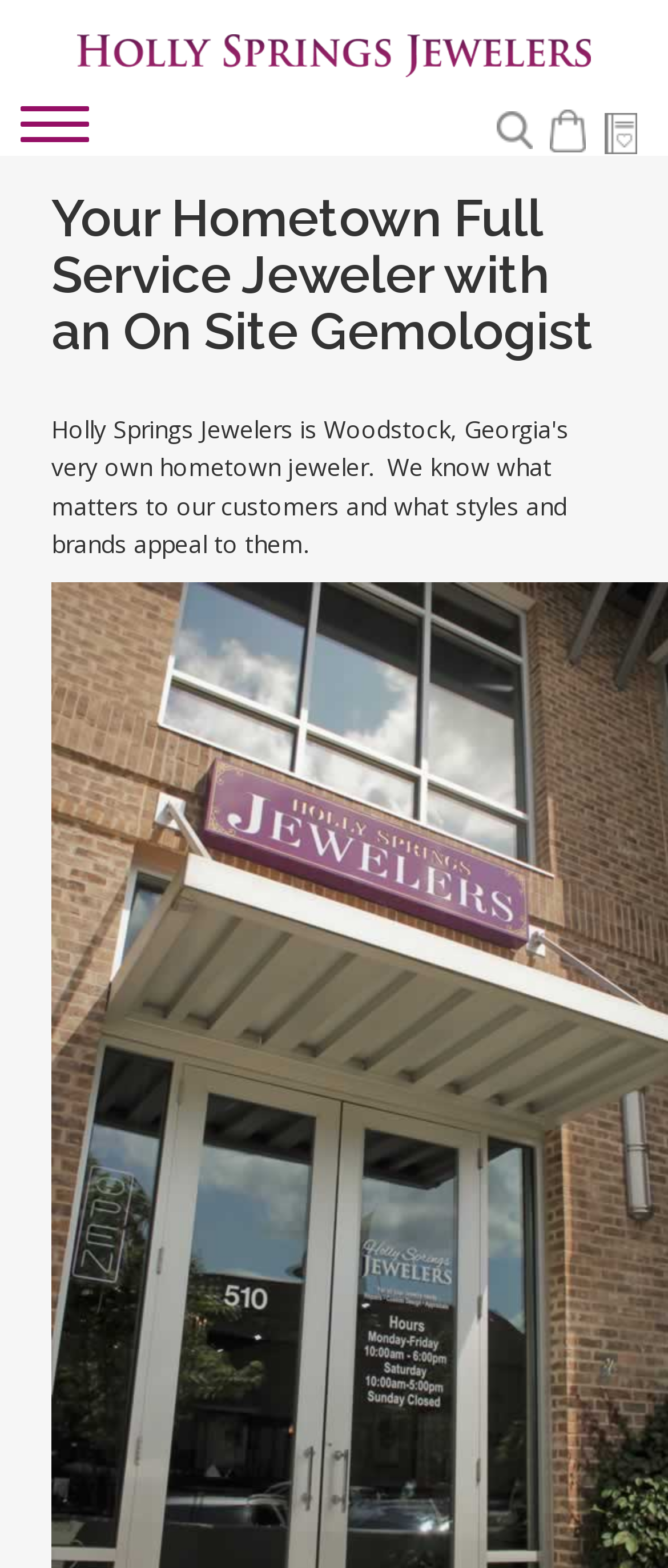Provide your answer to the question using just one word or phrase: What is the primary service offered by the business?

Jewelry